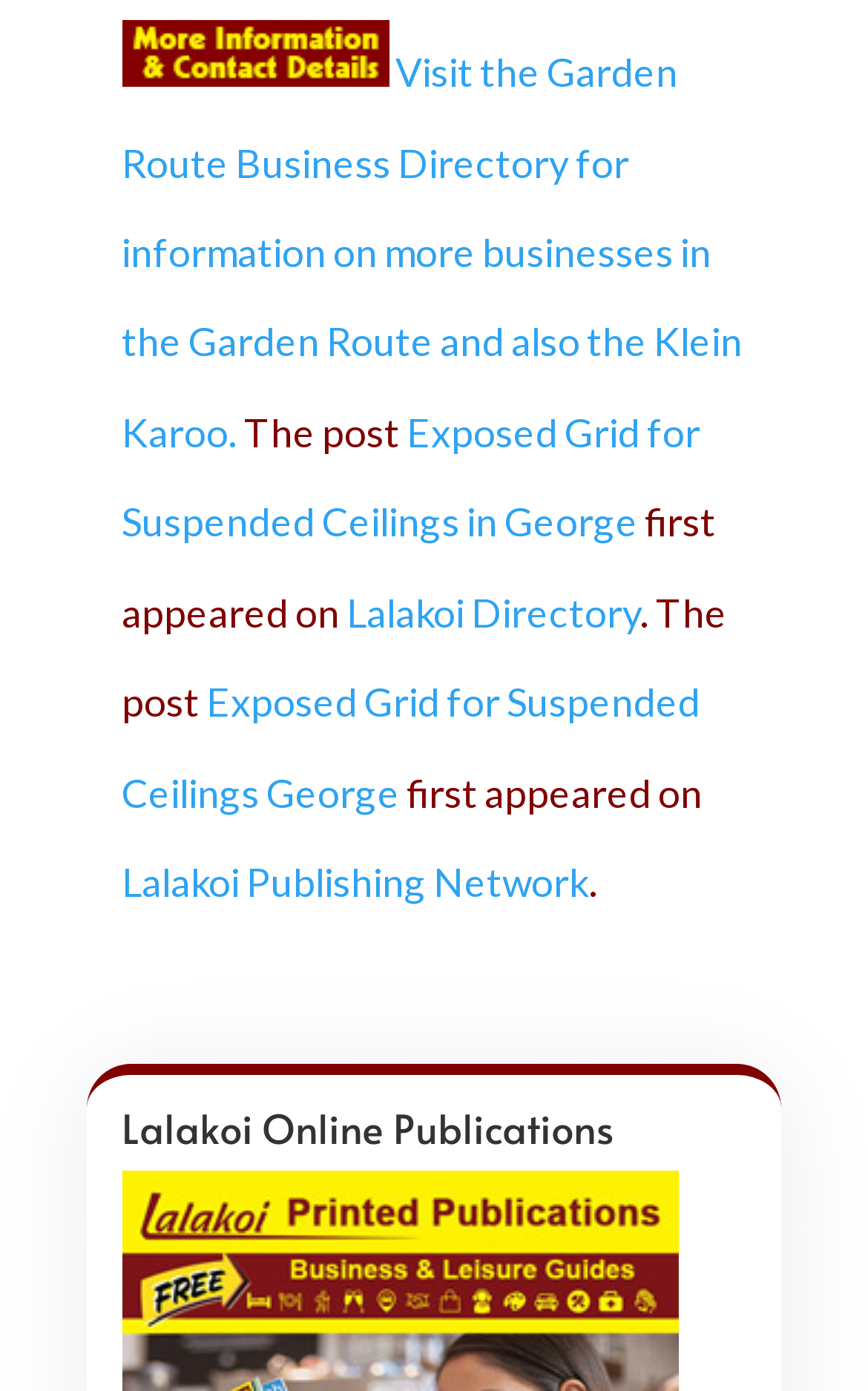What is the name of the online publication mentioned in the webpage?
Using the image provided, answer with just one word or phrase.

Lalakoi Online Publications